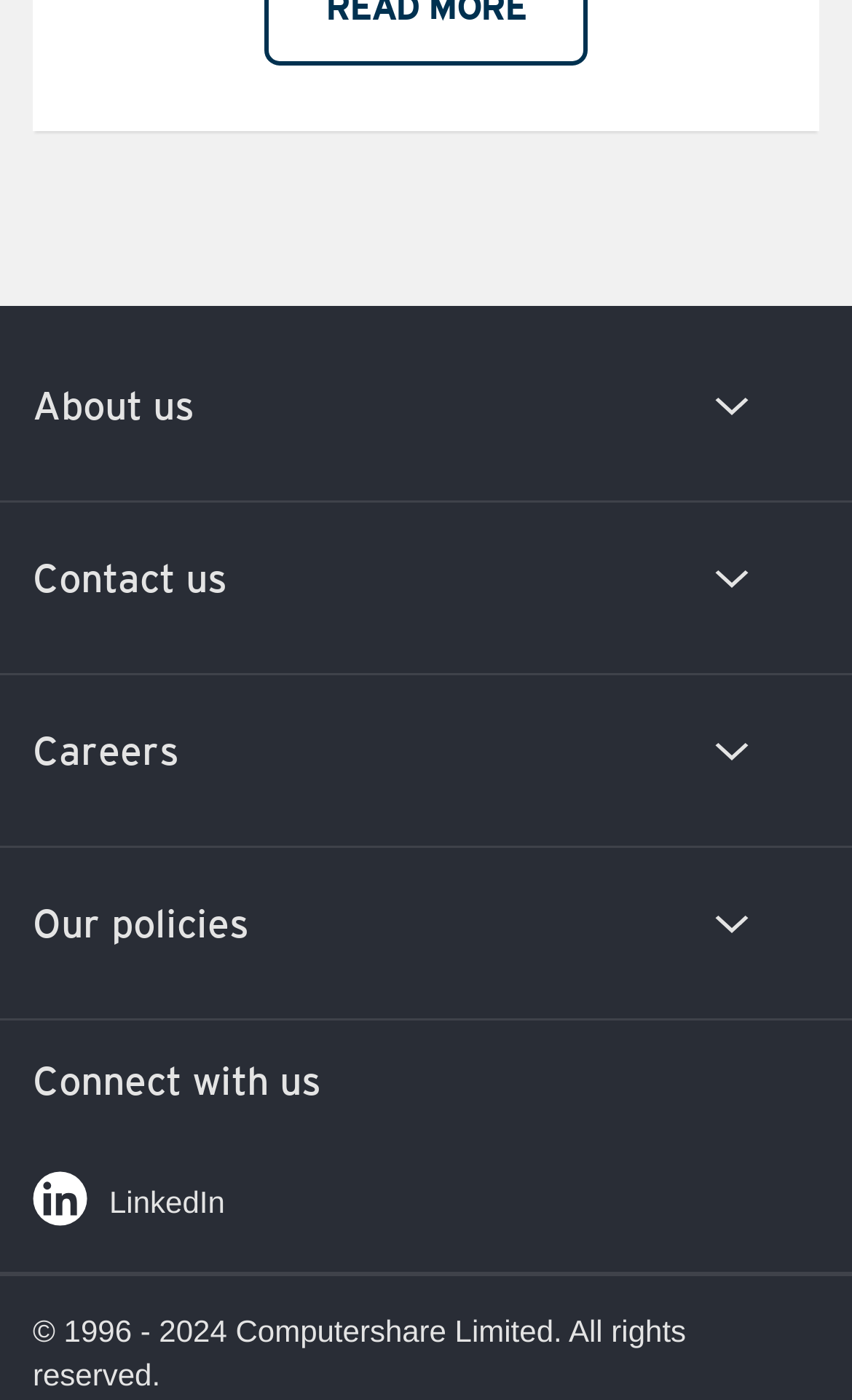Based on the provided description, "Our credentials", find the bounding box of the corresponding UI element in the screenshot.

[0.038, 0.529, 0.282, 0.554]